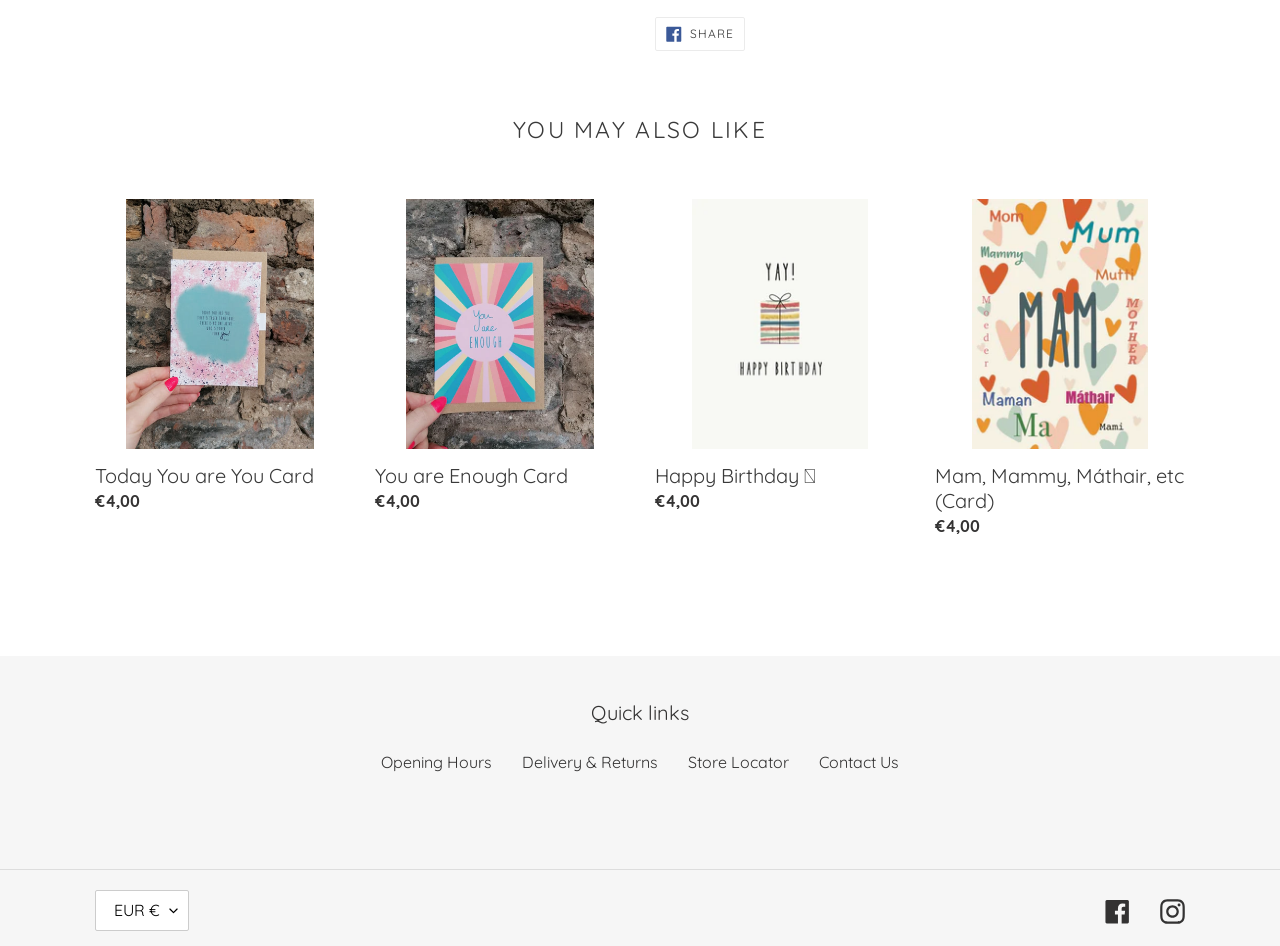Please find the bounding box coordinates of the element's region to be clicked to carry out this instruction: "View Today You are You Card".

[0.074, 0.21, 0.27, 0.55]